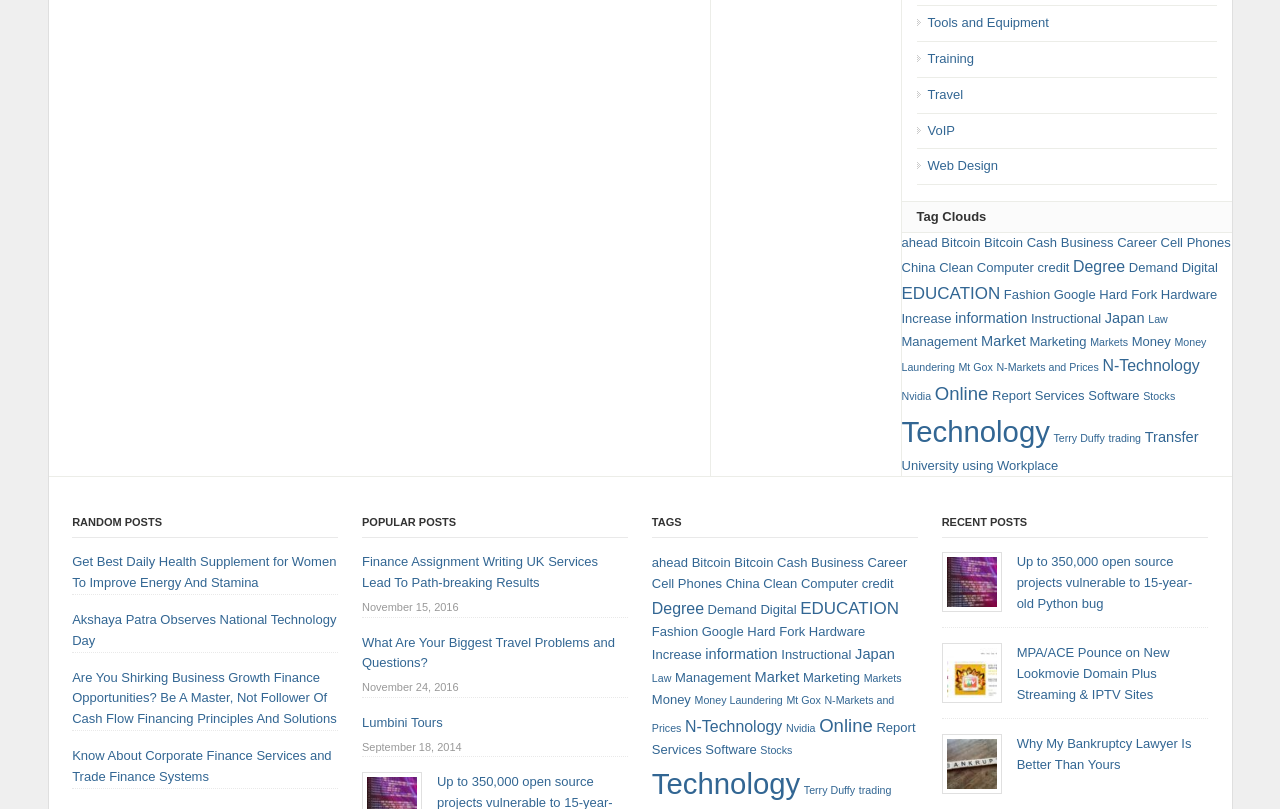What is the date of the post 'Finance Assignment Writing UK Services Lead To Path-breaking Results'?
Refer to the image and provide a one-word or short phrase answer.

November 15, 2016